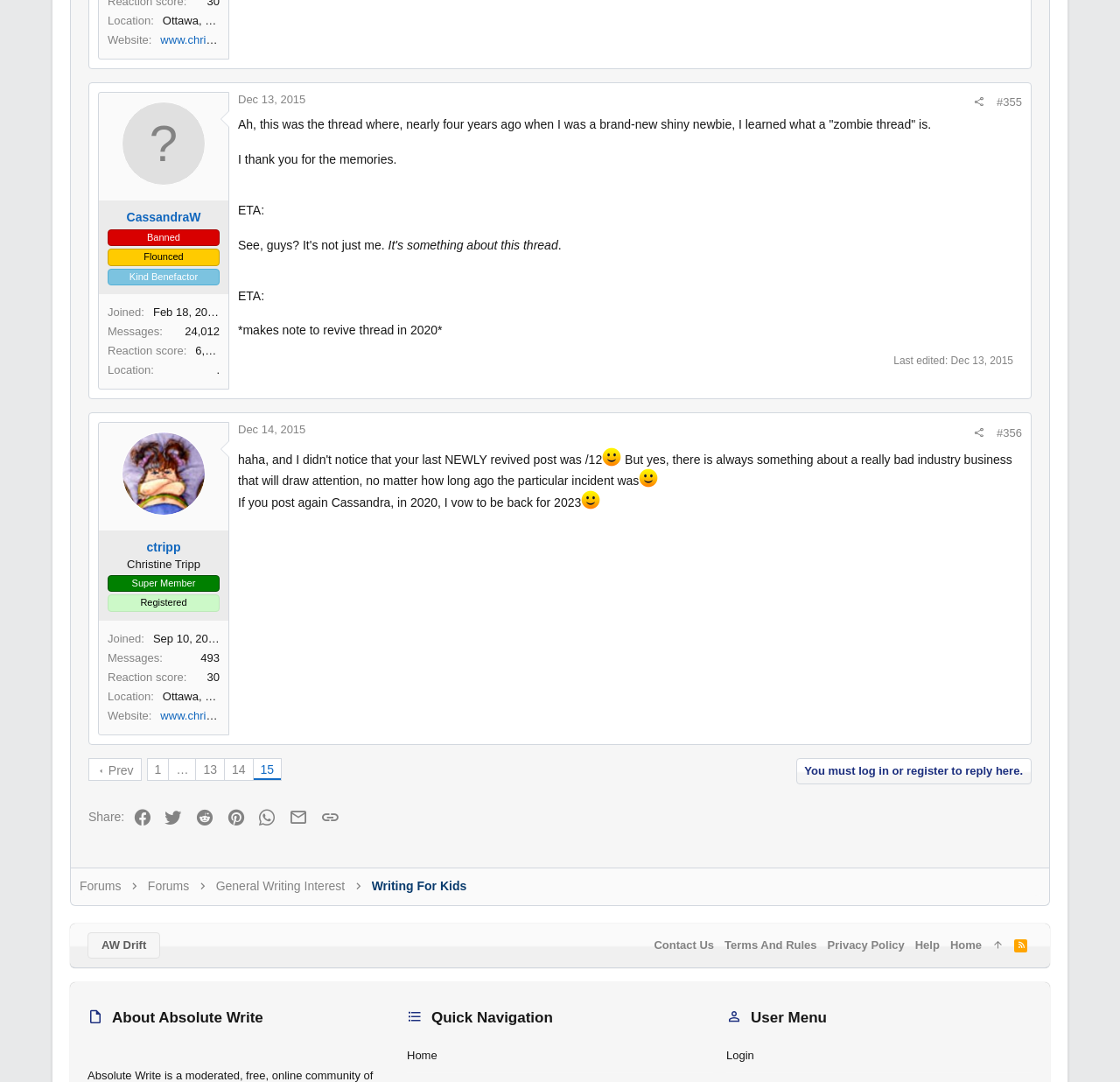Please give the bounding box coordinates of the area that should be clicked to fulfill the following instruction: "Go to user homepage". The coordinates should be in the format of four float numbers from 0 to 1, i.e., [left, top, right, bottom].

[0.131, 0.499, 0.161, 0.512]